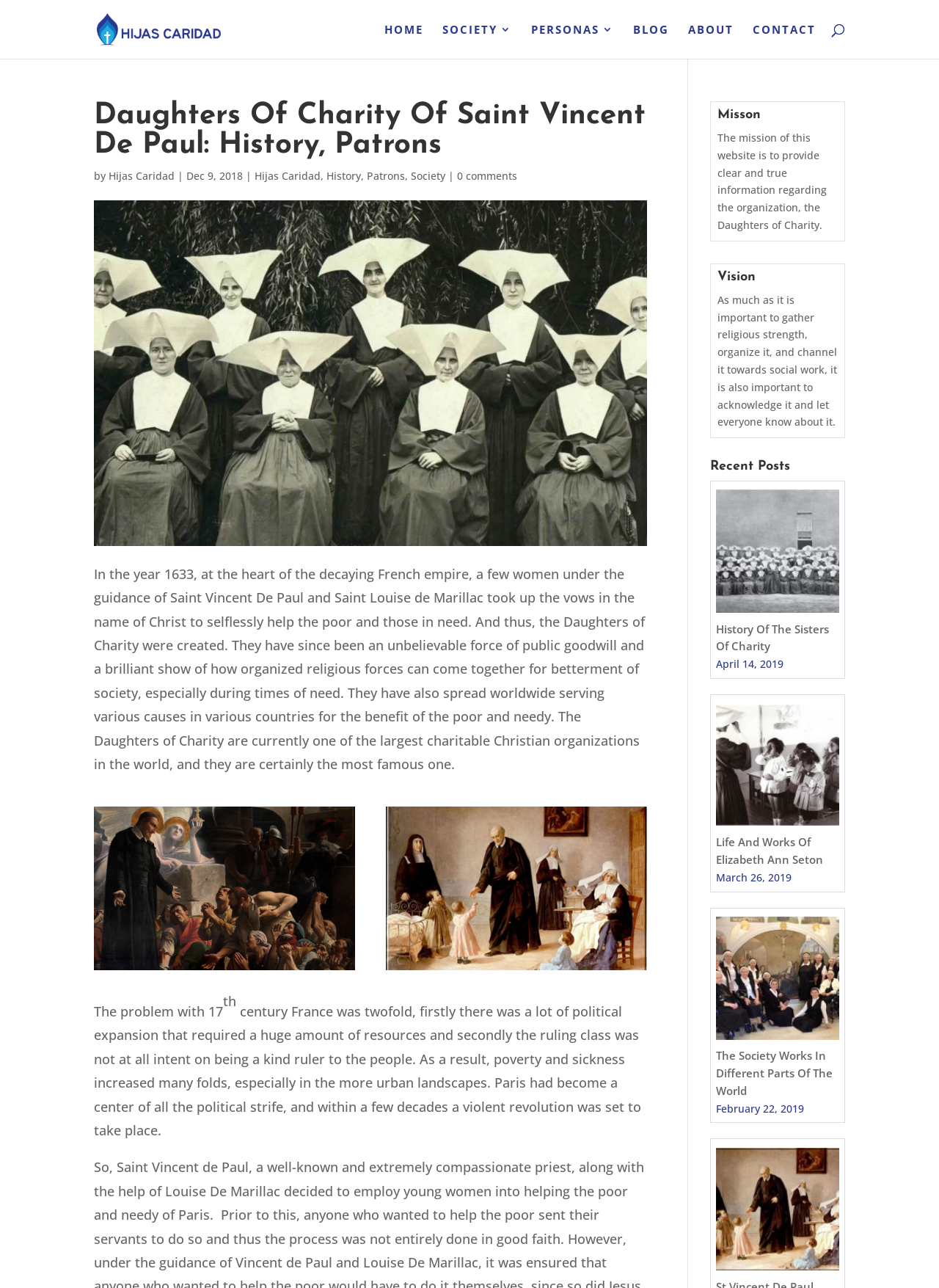What is the purpose of this website?
Please answer the question as detailed as possible.

The mission of this website is to provide clear and true information regarding the organization, the Daughters of Charity, as stated in the 'Mission' section of the webpage.